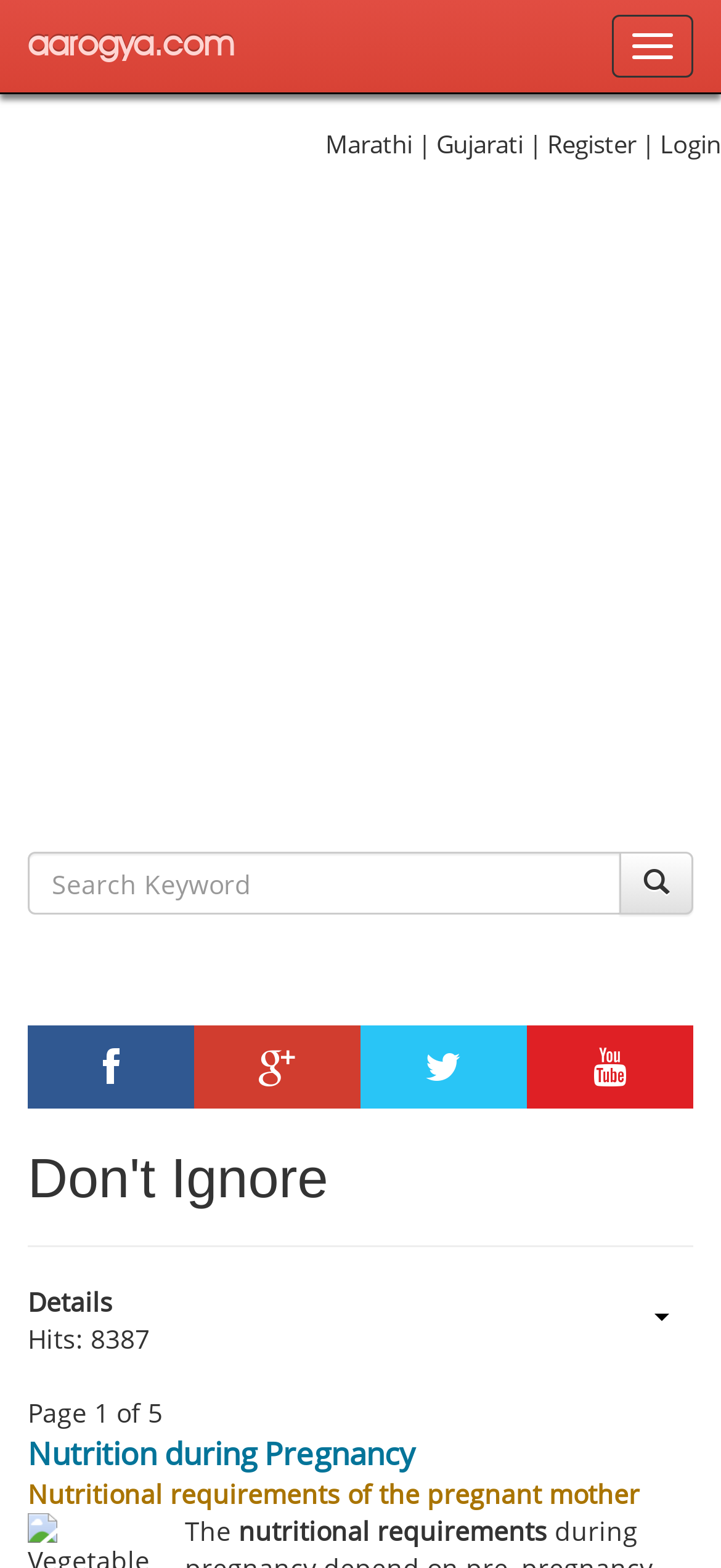Determine the coordinates of the bounding box that should be clicked to complete the instruction: "Login". The coordinates should be represented by four float numbers between 0 and 1: [left, top, right, bottom].

[0.915, 0.081, 1.0, 0.103]